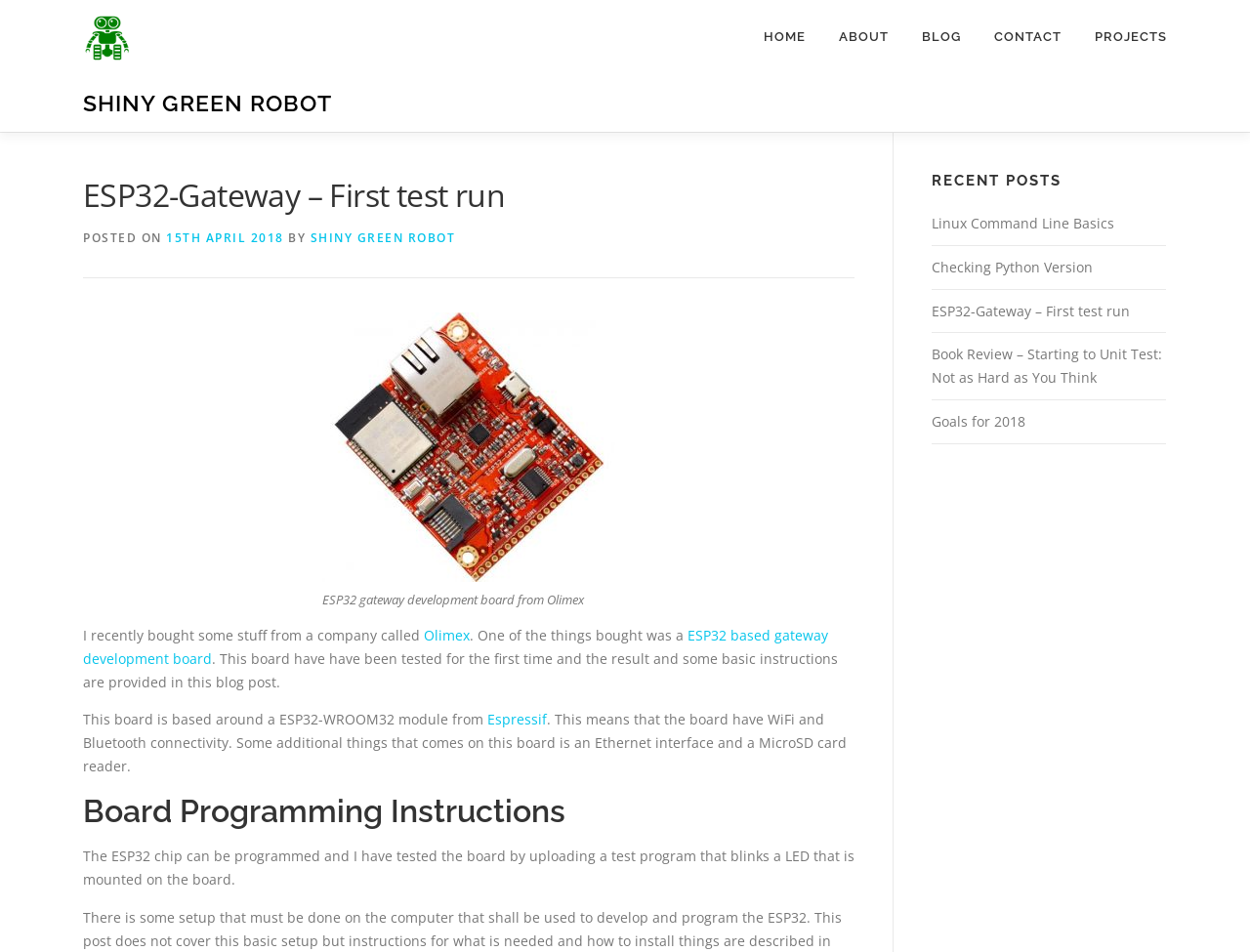Find the bounding box coordinates of the area to click in order to follow the instruction: "Read the 'RECENT POSTS' section".

[0.745, 0.181, 0.933, 0.199]